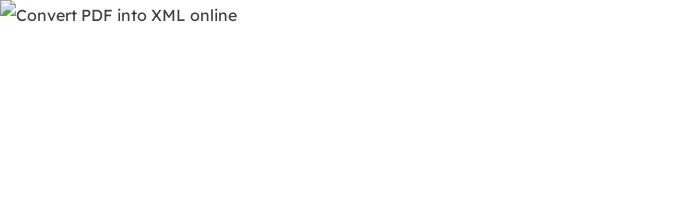Detail every aspect of the image in your caption.

The image features a graphic or icon with the phrase "Convert PDF into XML online," highlighting a tool that facilitates the conversion of PDF files to XML format. This service is part of the capabilities offered by 2PDF, an online PDF to XML converter. As mentioned, this tool not only assists in converting PDF documents but also includes several features such as merging, splitting, rotating, and reducing file sizes, ensuring utility for various document management tasks. Ideal for users seeking to streamline the conversion process, this platform offers compatibility across all browsers and platforms, with a focus on user privacy and data protection.